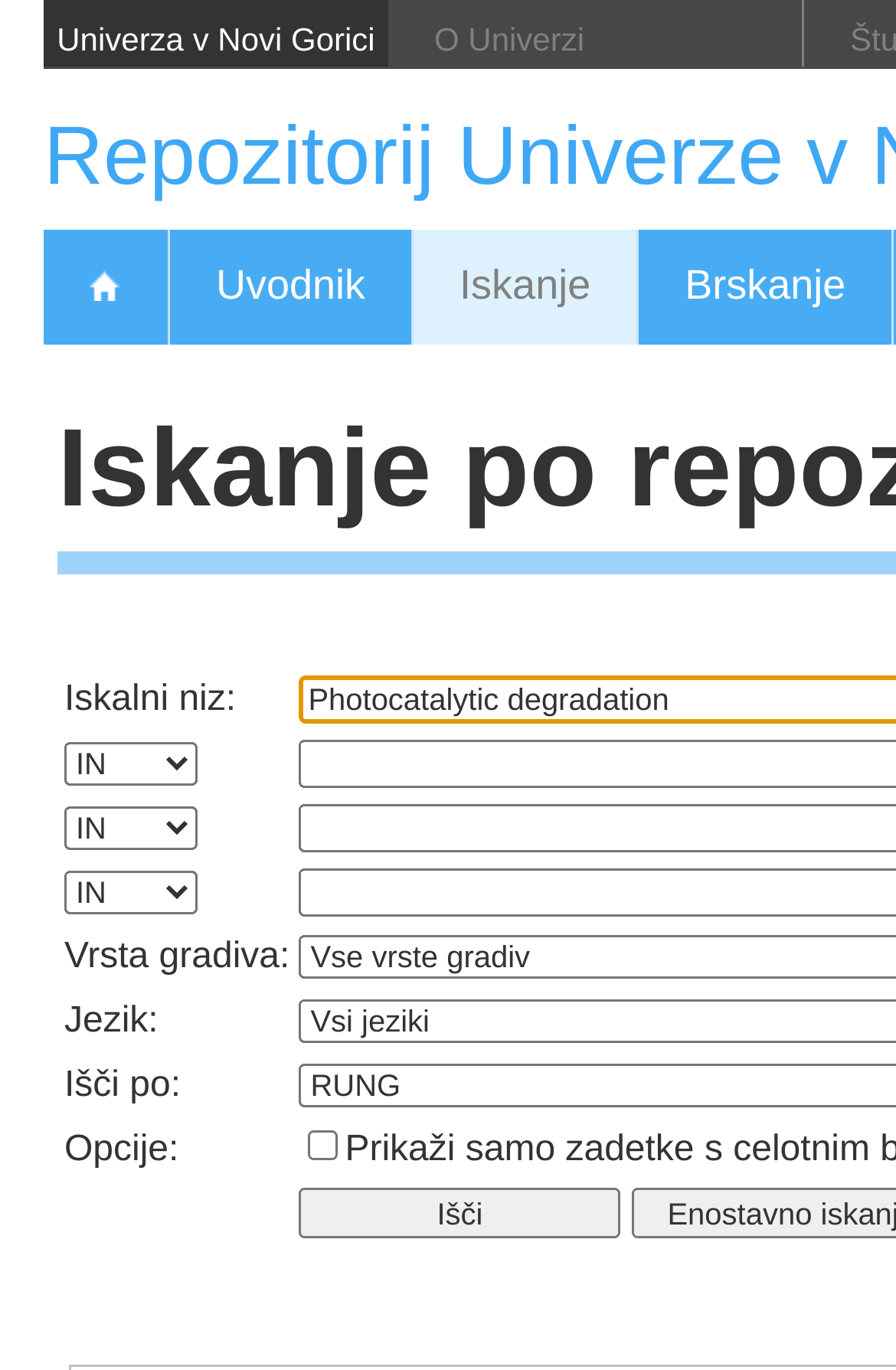Identify the webpage's primary heading and generate its text.

Iskanje po repozitoriju
A+ | A- |  | SLO | ENG